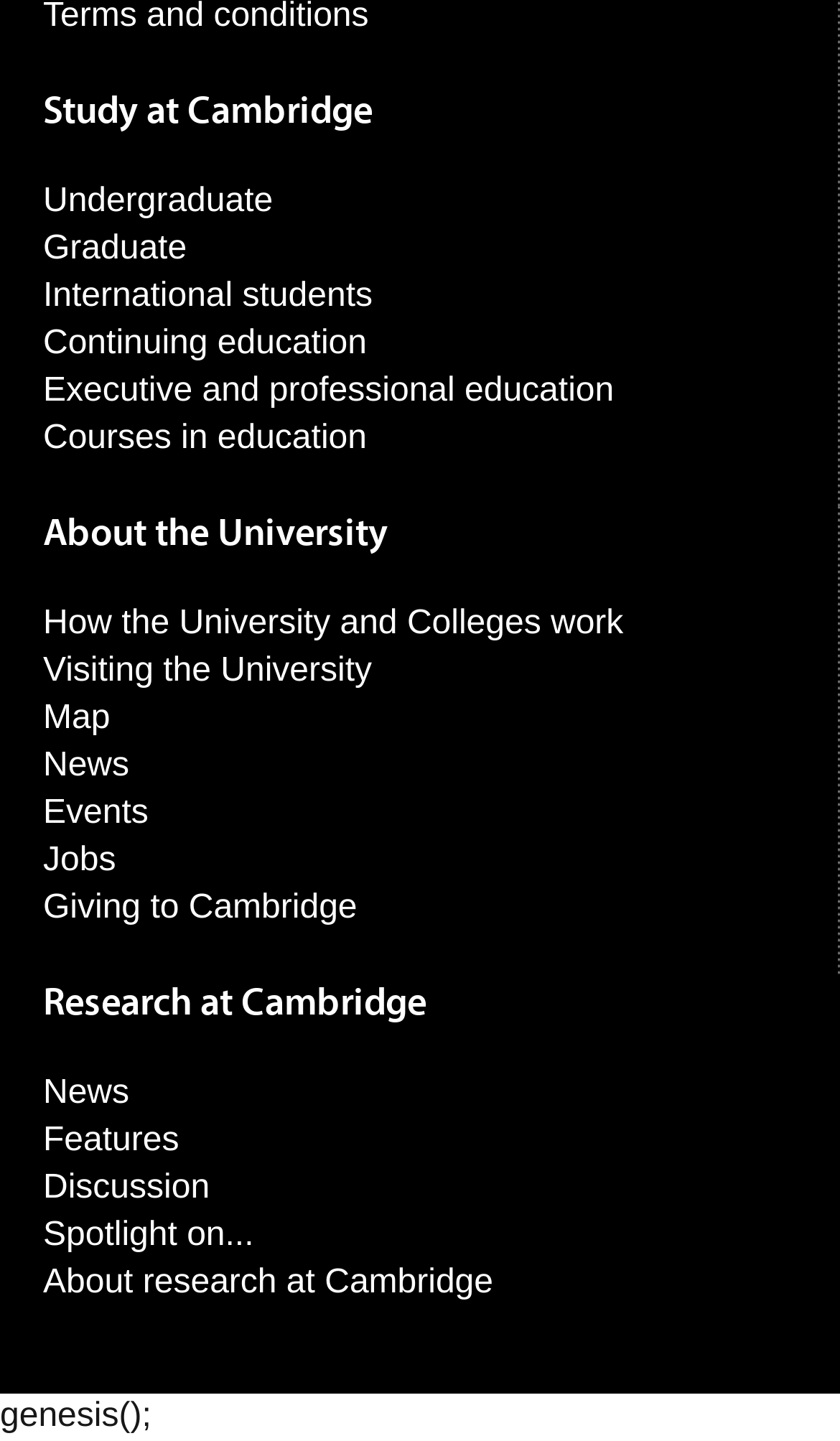What is the last link on the webpage?
Please give a well-detailed answer to the question.

The last link on the webpage is 'About research at Cambridge', which is located at the coordinates [0.051, 0.878, 0.587, 0.903].